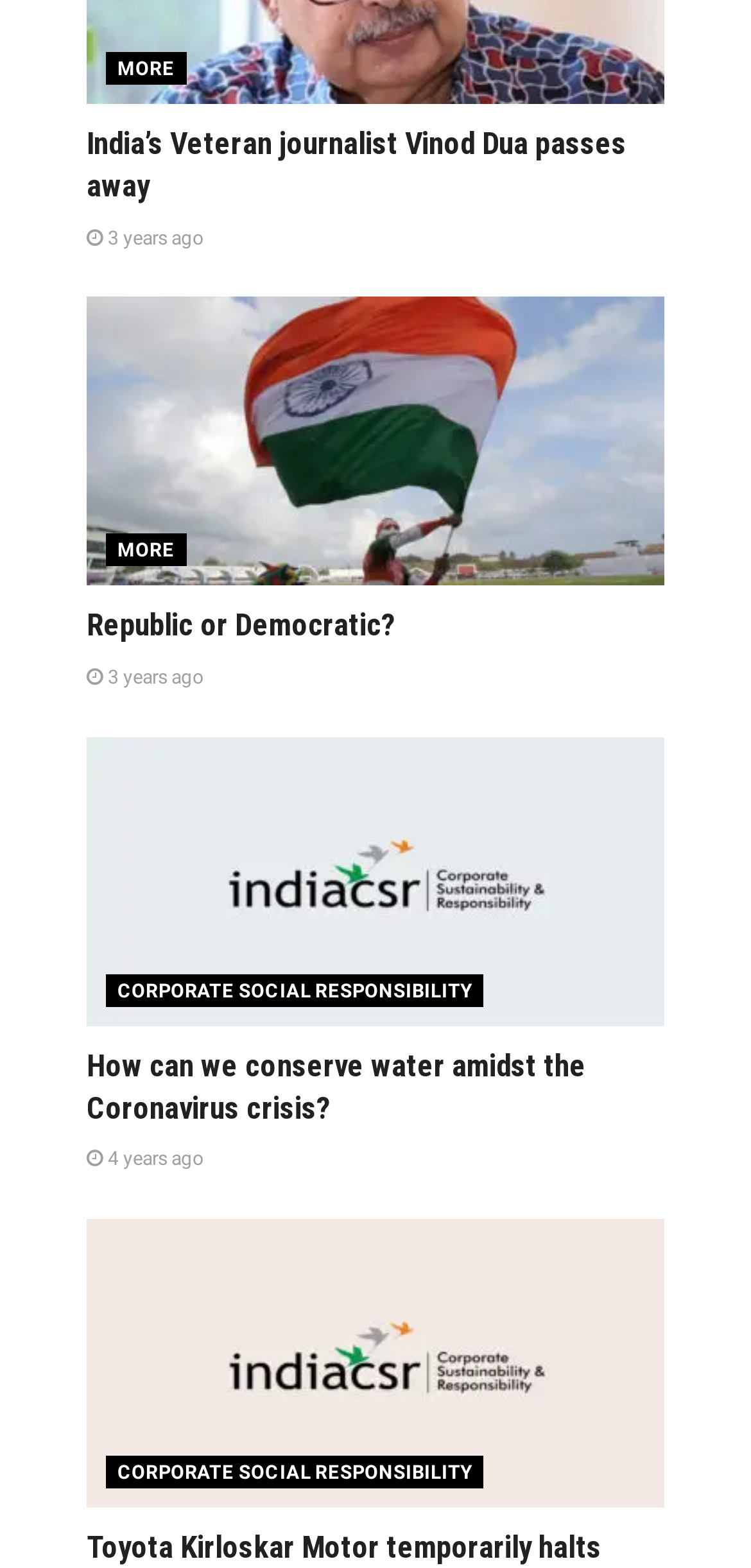Specify the bounding box coordinates for the region that must be clicked to perform the given instruction: "Read article about 'How can we conserve water amidst the Coronavirus crisis?'".

[0.115, 0.379, 0.781, 0.43]